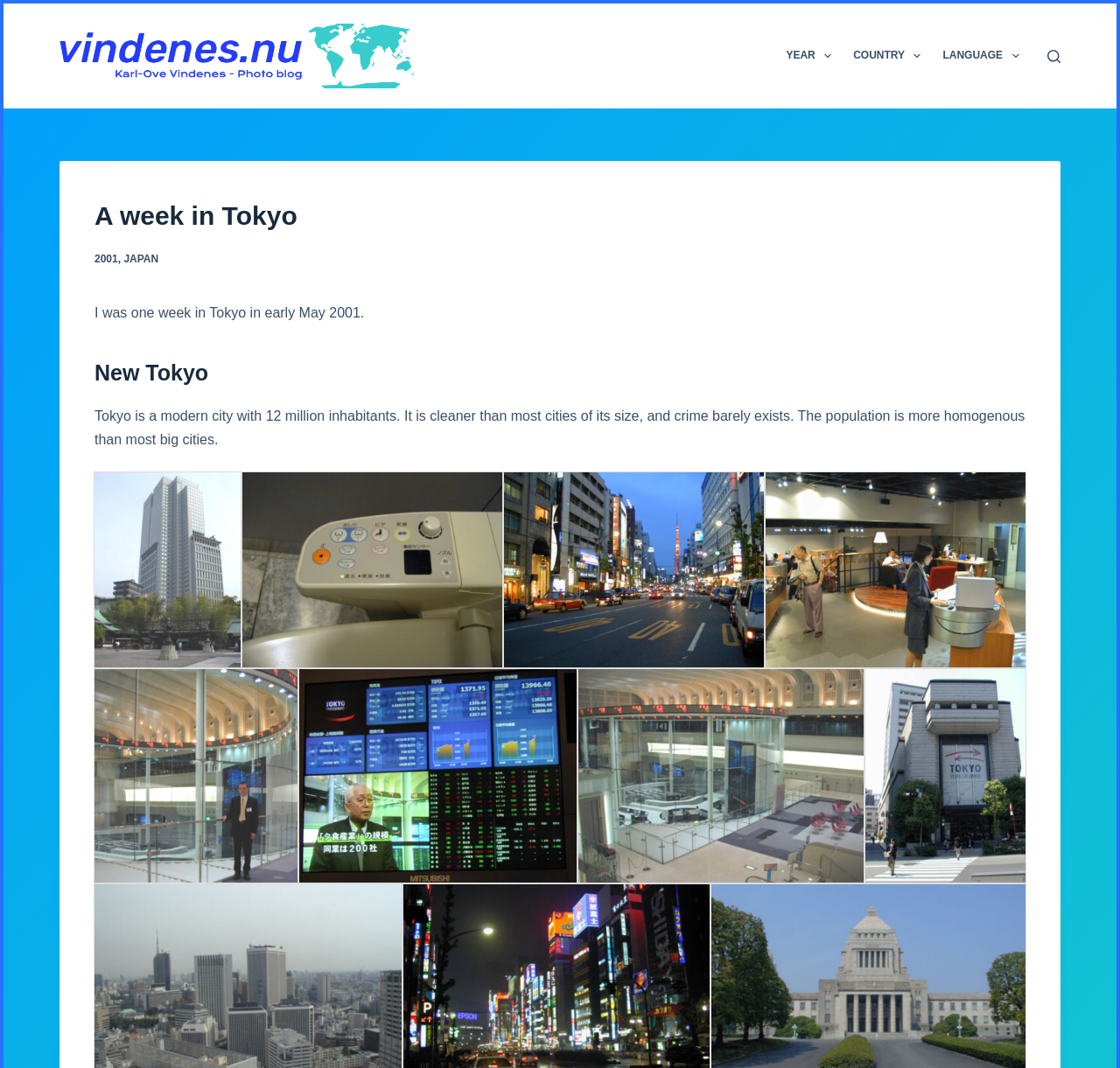Please specify the bounding box coordinates for the clickable region that will help you carry out the instruction: "Click on the '2001' link".

[0.084, 0.237, 0.105, 0.248]